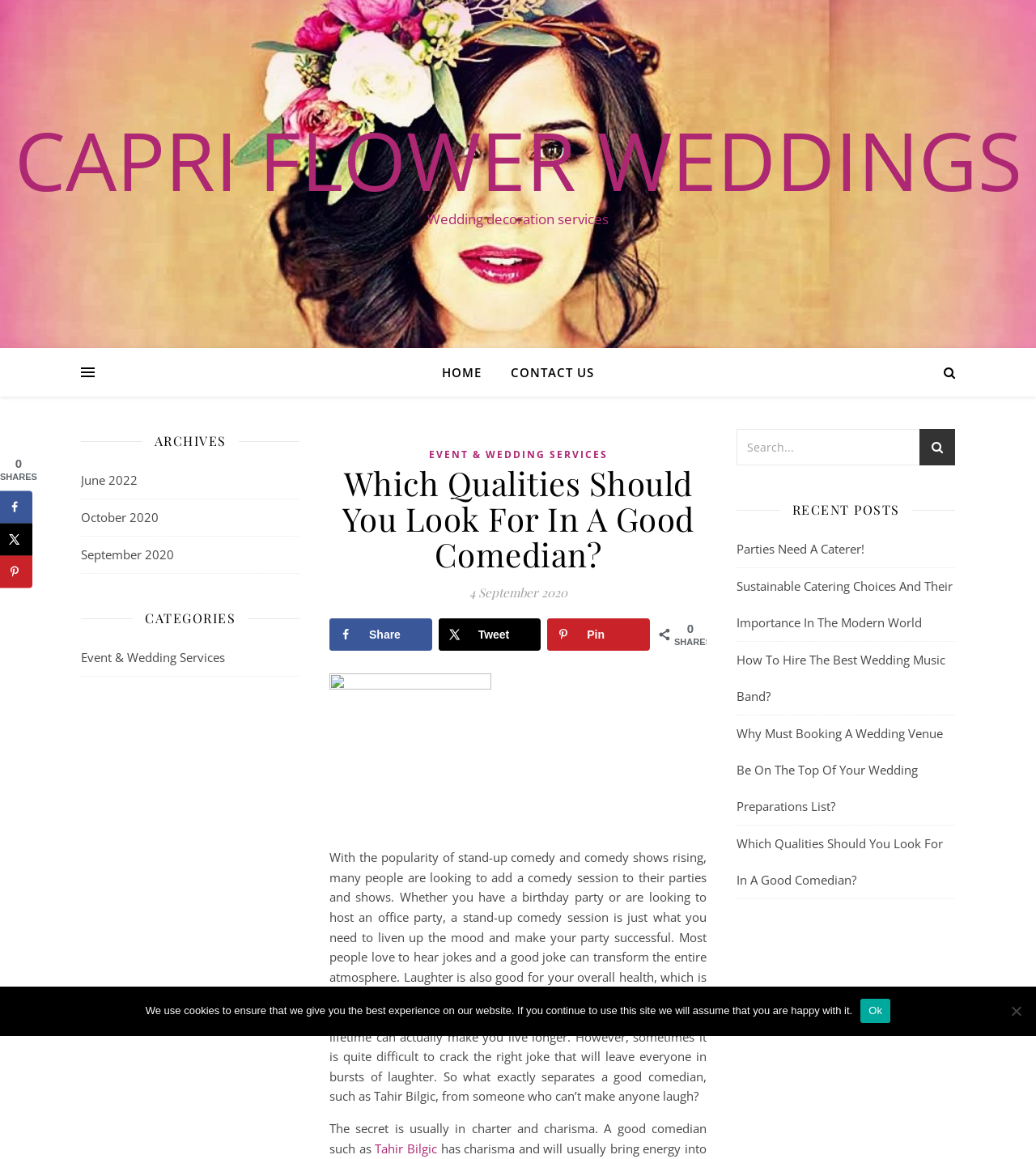Please predict the bounding box coordinates of the element's region where a click is necessary to complete the following instruction: "Search for something". The coordinates should be represented by four float numbers between 0 and 1, i.e., [left, top, right, bottom].

[0.711, 0.37, 0.922, 0.402]